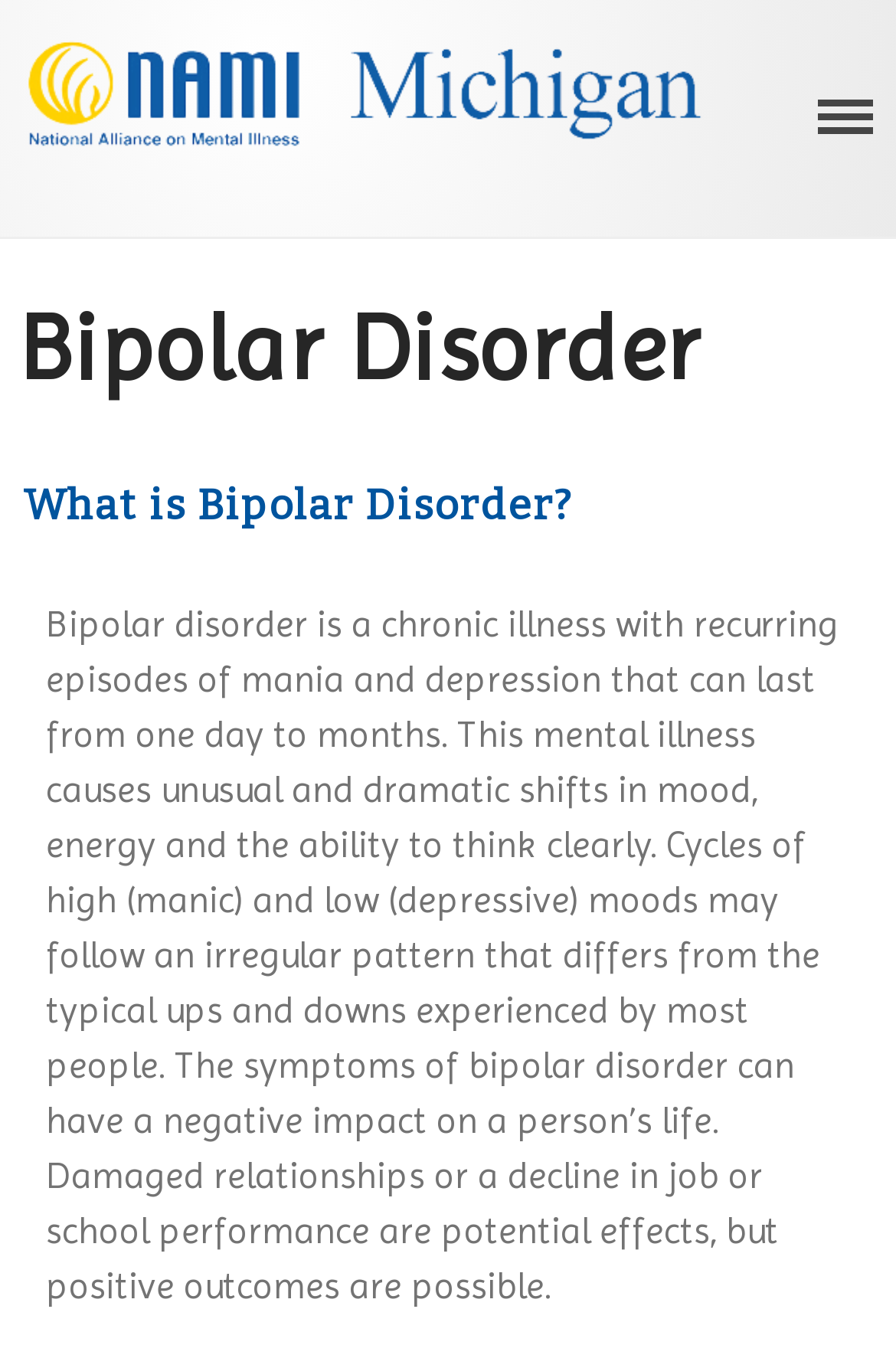What is the purpose of the search box?
Answer the question with as much detail as you can, using the image as a reference.

The search box can be found in the top-right corner of the webpage. Its purpose is to allow users to search for specific content within the website by typing in keywords and clicking the 'Search' button.